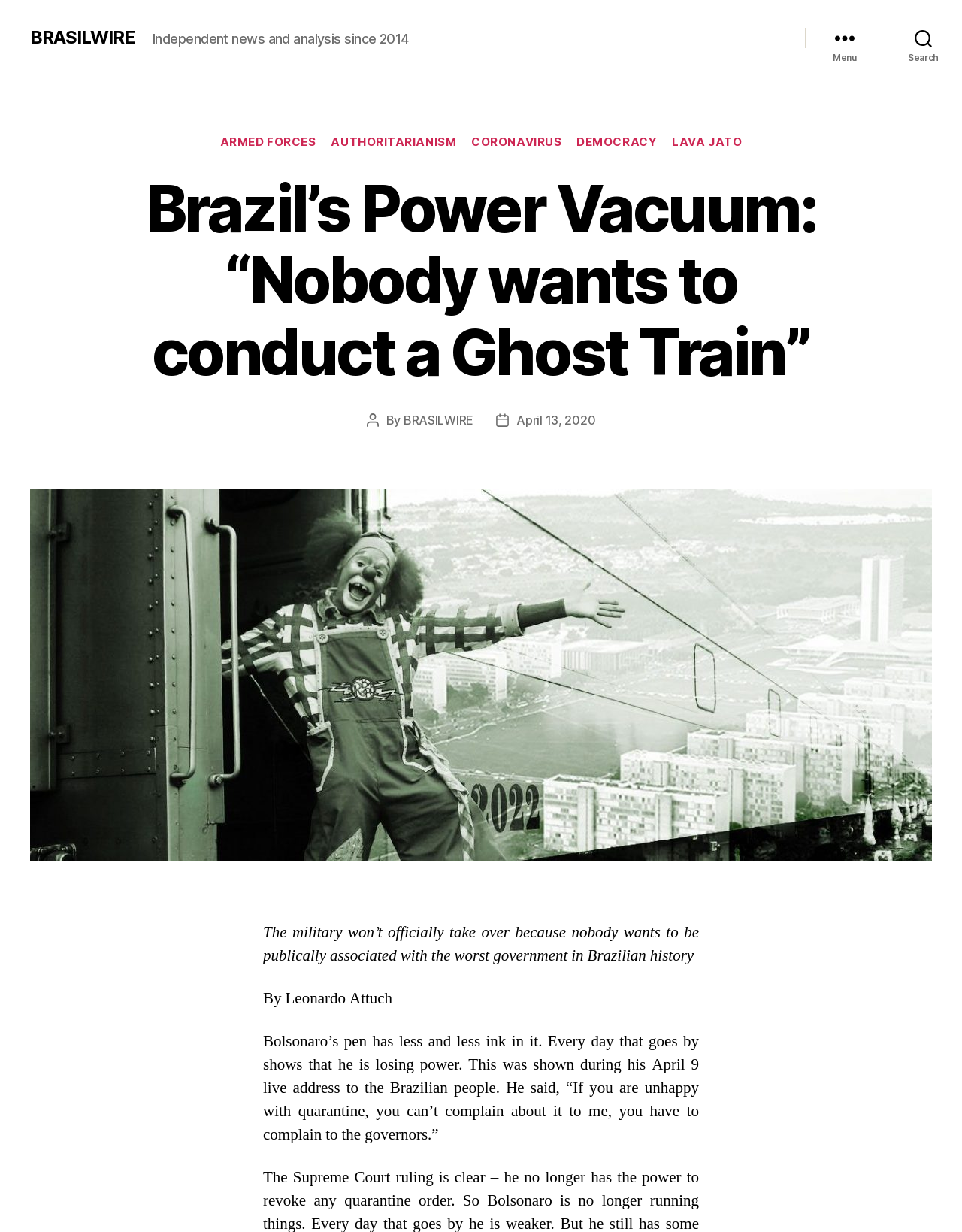Find the headline of the webpage and generate its text content.

Brazil’s Power Vacuum: “Nobody wants to conduct a Ghost Train”